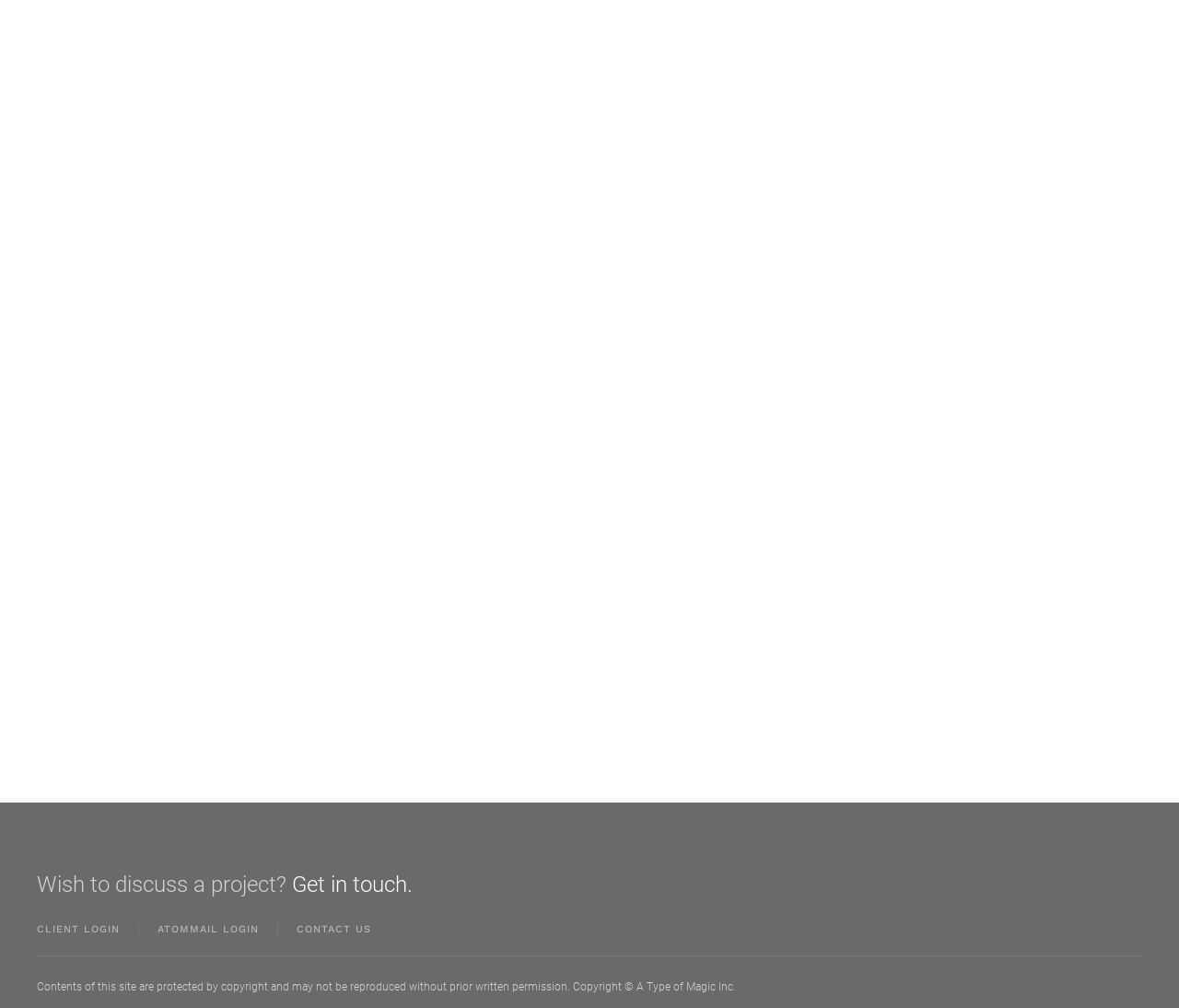Determine the bounding box coordinates for the UI element matching this description: "Get in touch.".

[0.248, 0.865, 0.35, 0.891]